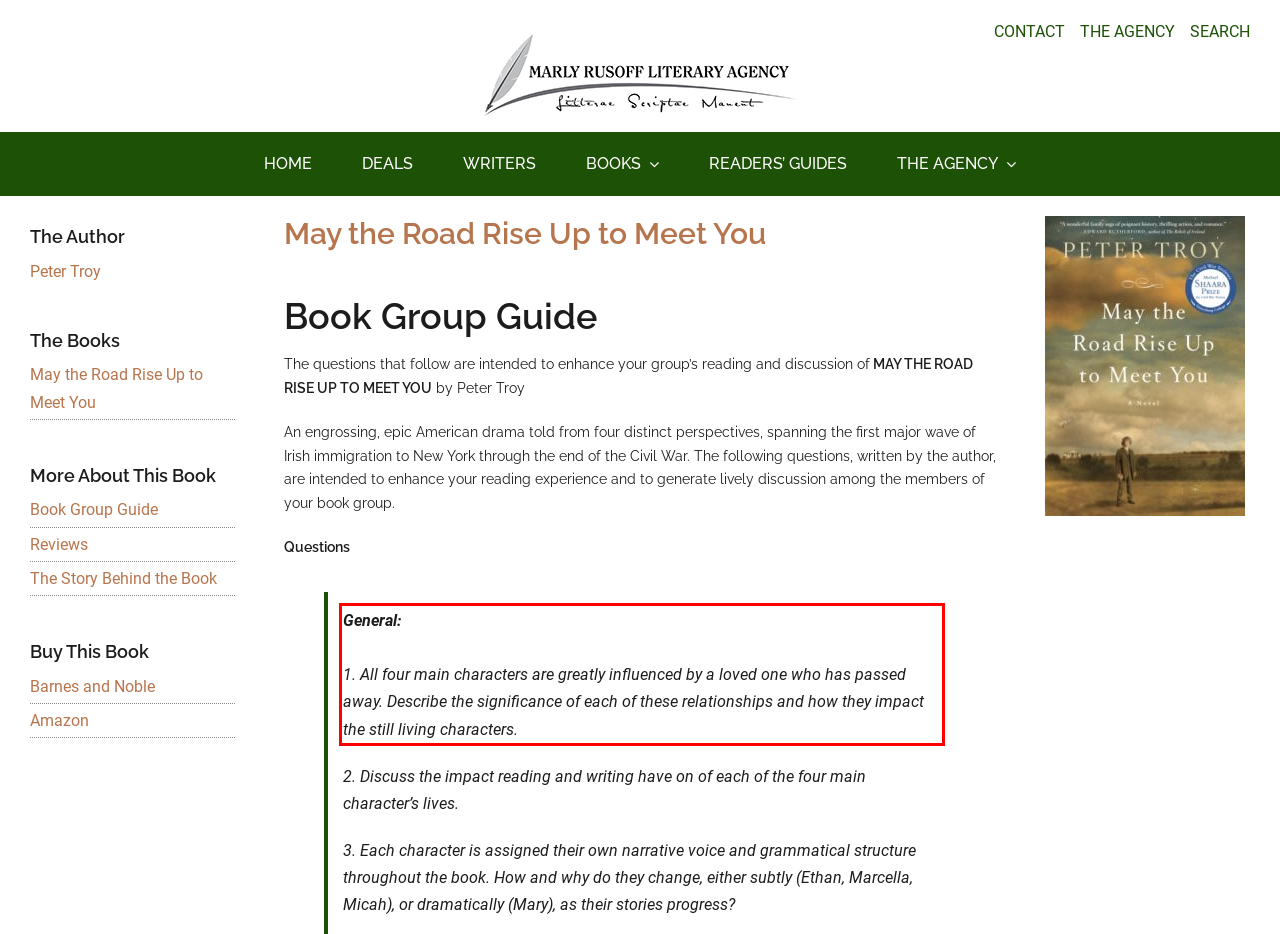Given a screenshot of a webpage with a red bounding box, extract the text content from the UI element inside the red bounding box.

General: 1. All four main characters are greatly influenced by a loved one who has passed away. Describe the significance of each of these relationships and how they impact the still living characters.